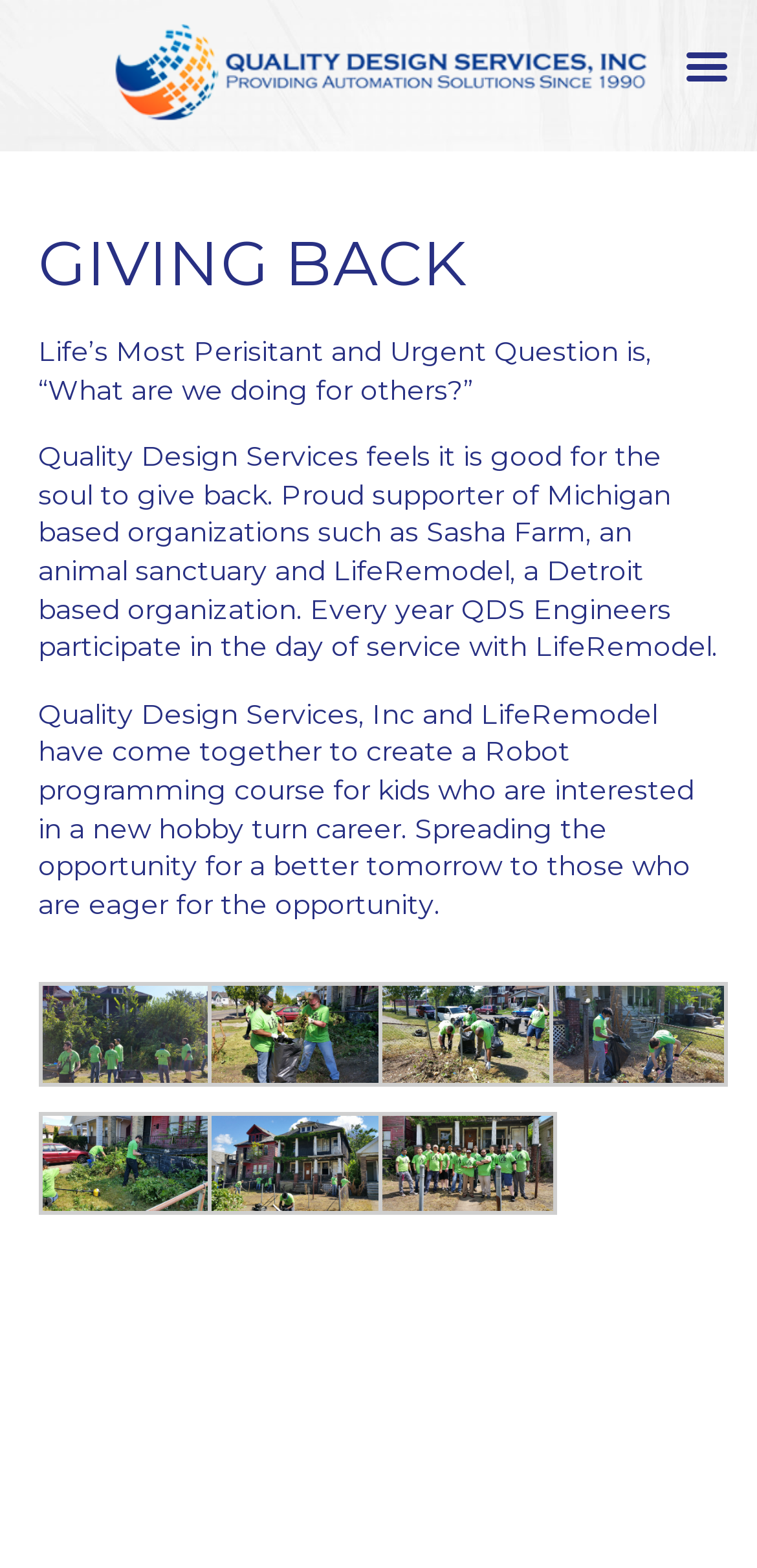How many organizations are mentioned as supported by Quality Design Services?
Please respond to the question thoroughly and include all relevant details.

The webpage mentions three organizations supported by Quality Design Services: Sasha Farm, LifeRemodel, and Detroit Rescue Mission Ministries. These organizations are mentioned in the static text 'Quality Design Services feels it is good for the soul to give back...' and 'Quality Design Services, Inc and LifeRemodel have come together to create a Robot programming course...'.